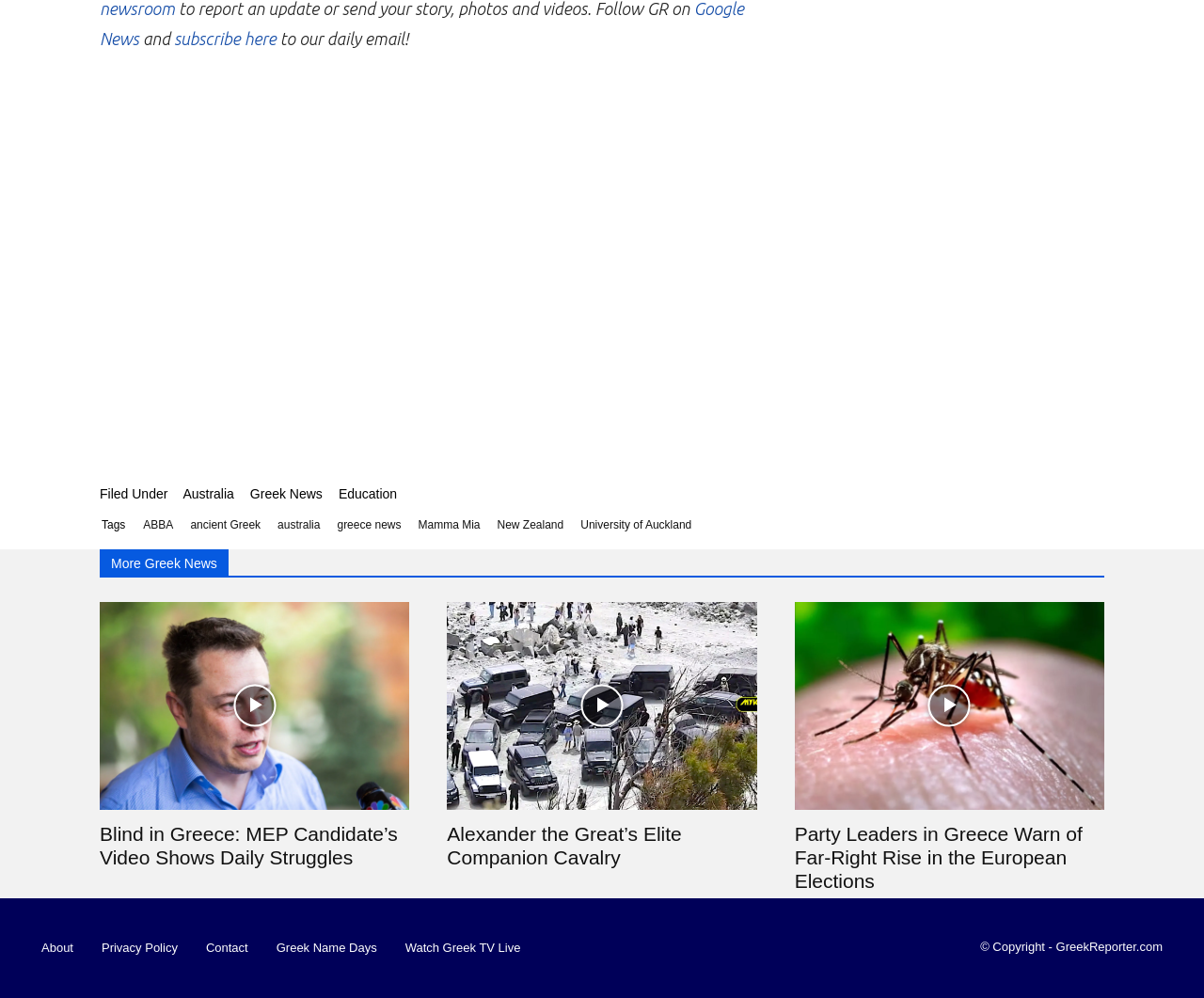What is the purpose of the link with the text 'Subscribe here'?
Look at the image and answer the question using a single word or phrase.

To subscribe to daily email